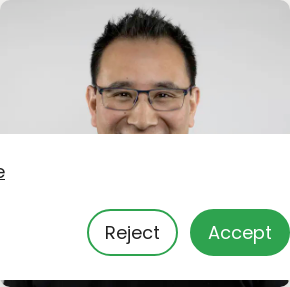What is Tim Loo wearing?
Provide a detailed answer to the question, using the image to inform your response.

The caption provides a detailed description of Tim Loo's attire, mentioning that he is wearing glasses and a black top, which gives an idea of his appearance in the image.